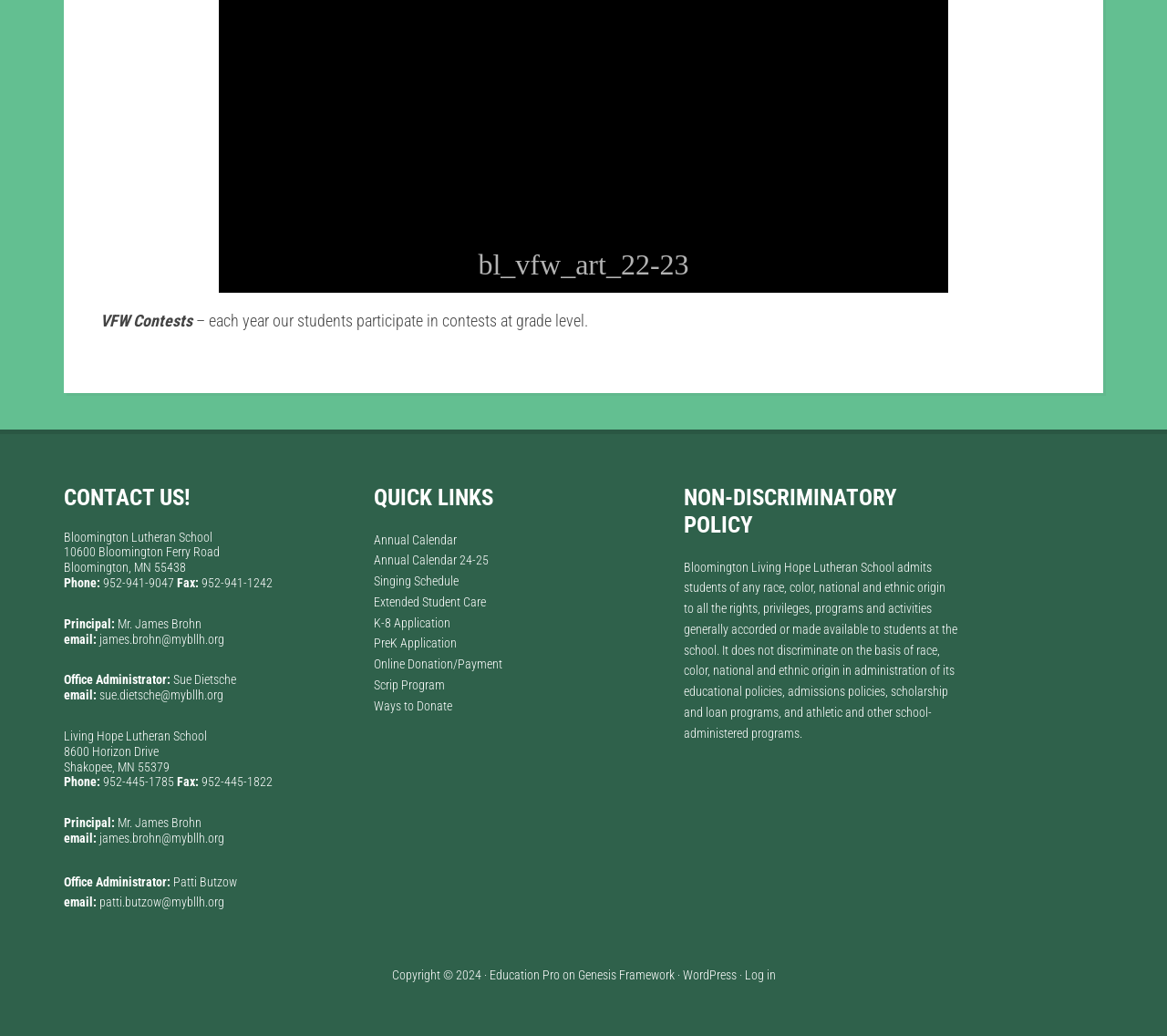What is the phone number of the school?
Based on the screenshot, answer the question with a single word or phrase.

952-941-9047